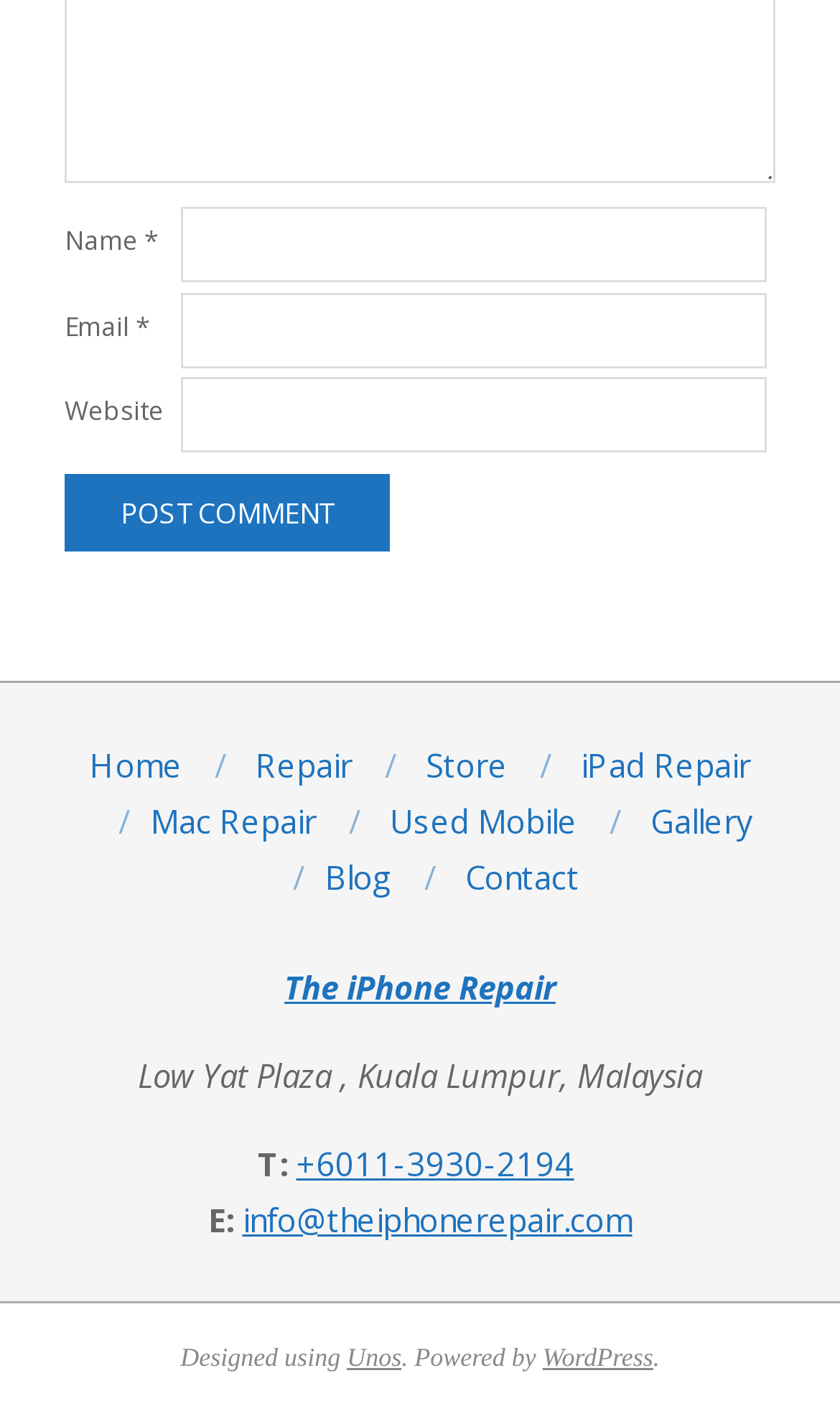Determine the bounding box coordinates of the region I should click to achieve the following instruction: "View MD Admissions". Ensure the bounding box coordinates are four float numbers between 0 and 1, i.e., [left, top, right, bottom].

None